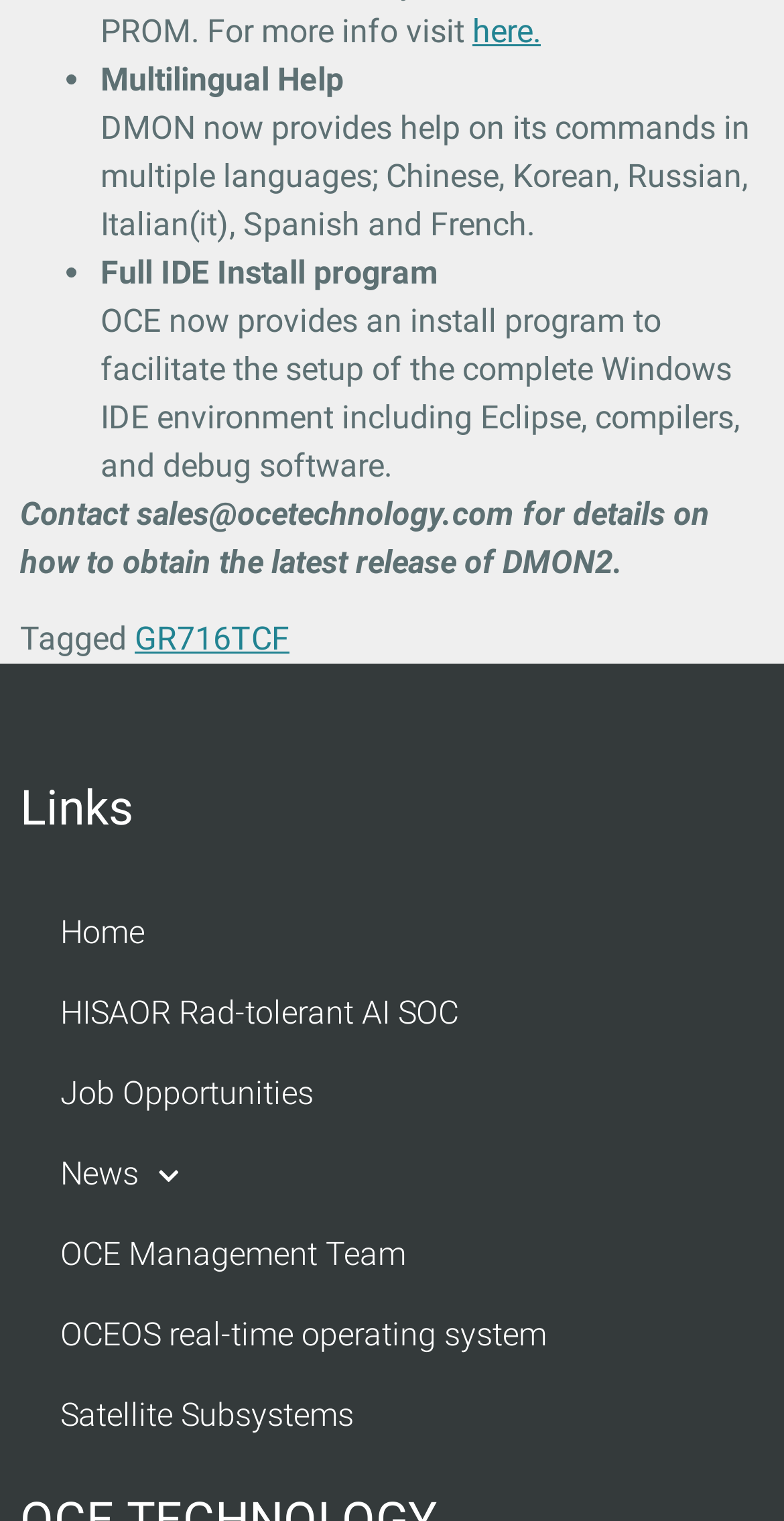What are the links provided under the 'Links' heading?
Please provide a comprehensive answer to the question based on the webpage screenshot.

Under the 'Links' heading, there are two links provided, which are GR716 and TCF, as indicated by their corresponding bounding box coordinates.